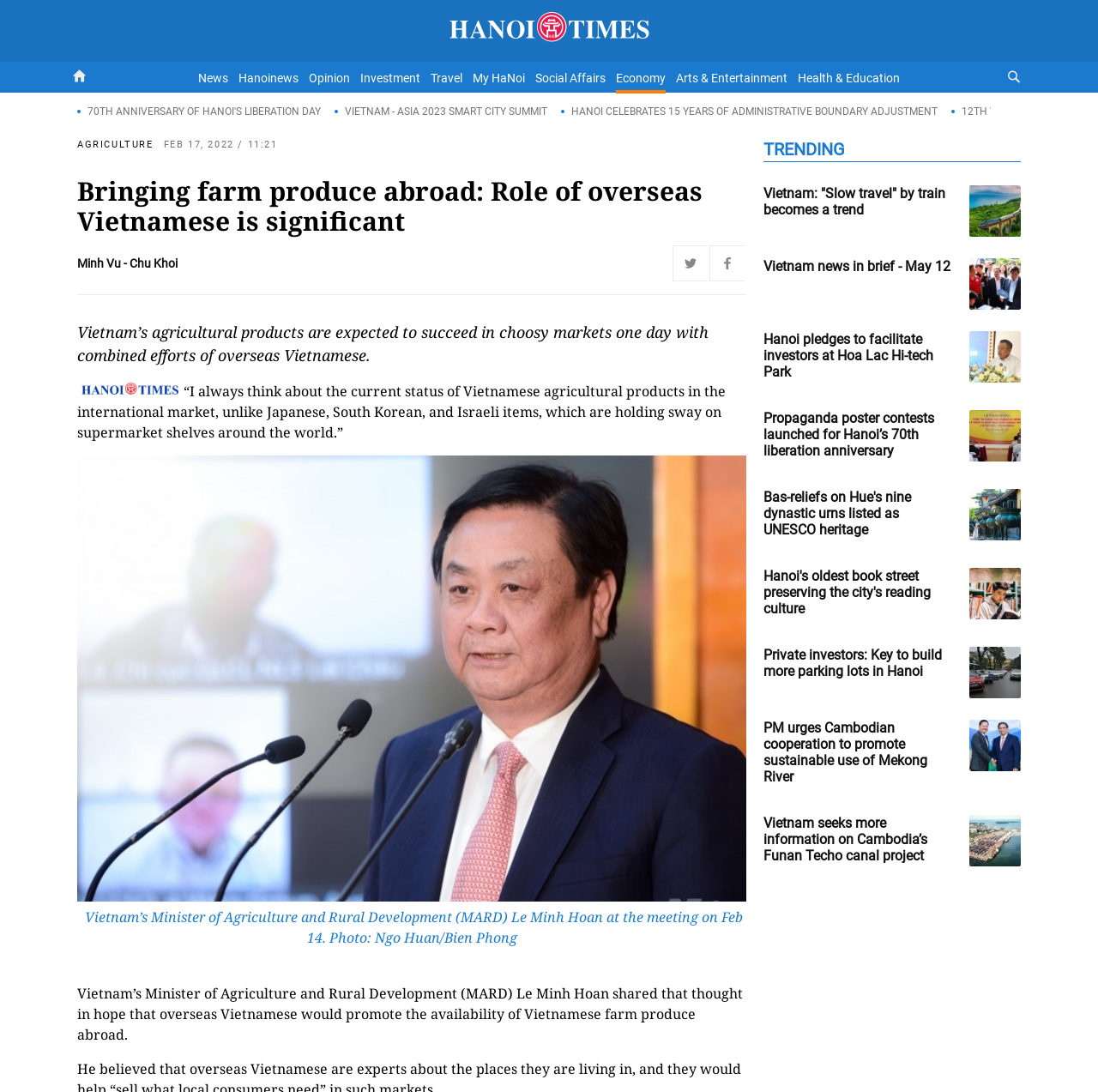What social media platforms are available for sharing?
Look at the image and answer the question with a single word or phrase.

Twitter, Facebook